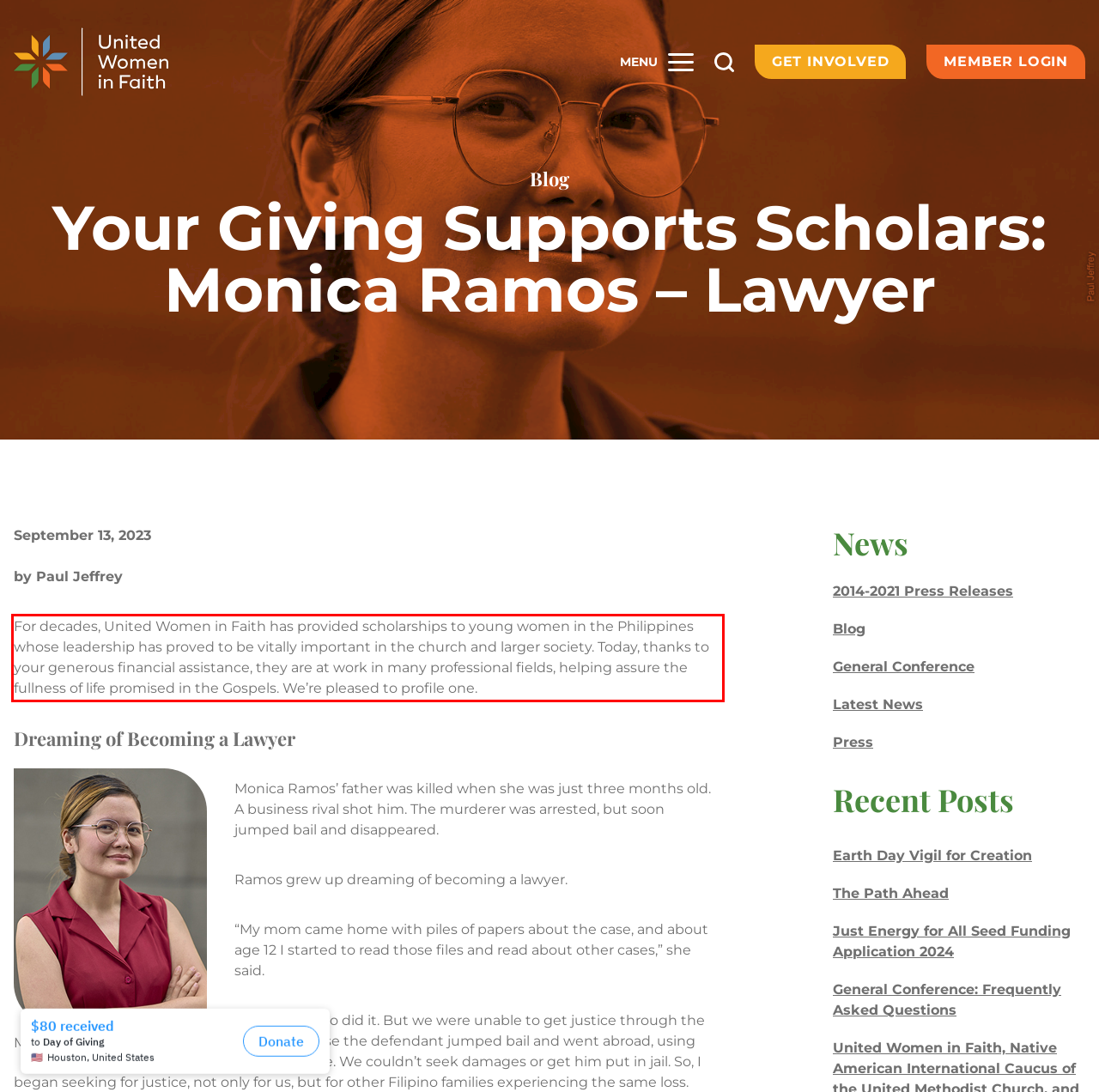Please recognize and transcribe the text located inside the red bounding box in the webpage image.

For decades, United Women in Faith has provided scholarships to young women in the Philippines whose leadership has proved to be vitally important in the church and larger society. Today, thanks to your generous financial assistance, they are at work in many professional fields, helping assure the fullness of life promised in the Gospels. We’re pleased to profile one.